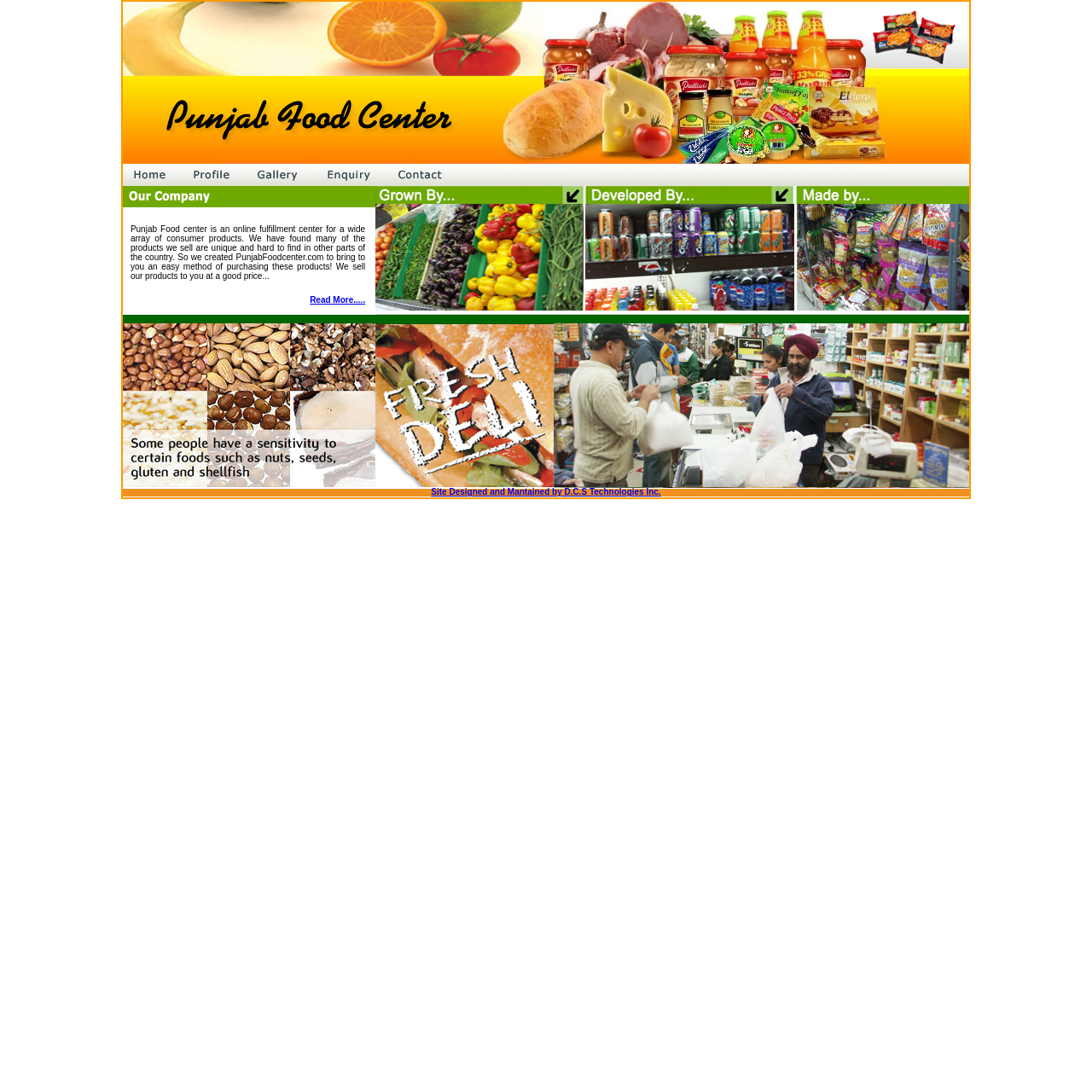Answer the question with a single word or phrase: 
How many columns are there in the main table?

7